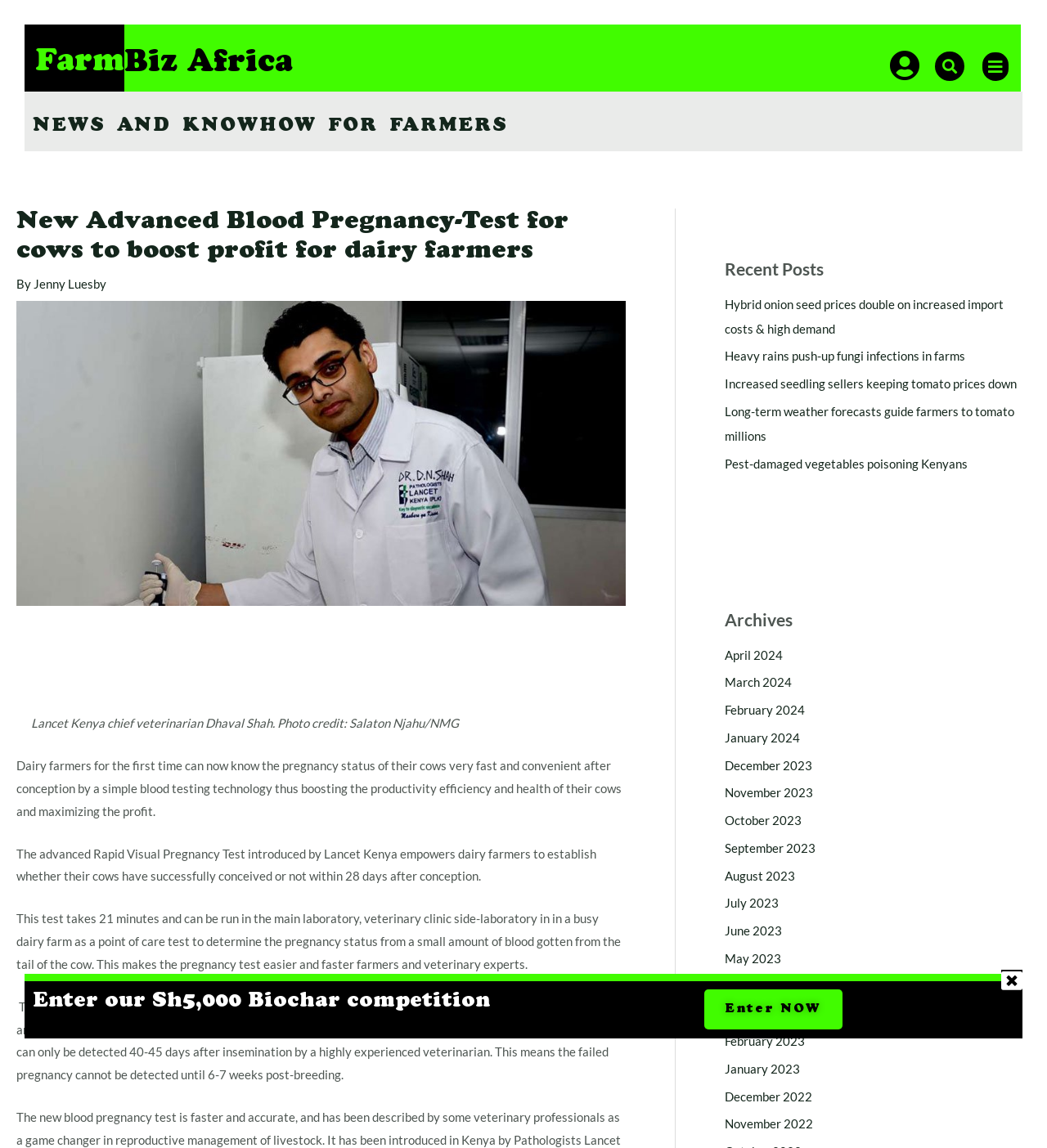Determine the bounding box coordinates of the clickable region to execute the instruction: "Click on 'C a t s mod apk download 2.18.1'". The coordinates should be four float numbers between 0 and 1, denoted as [left, top, right, bottom].

None